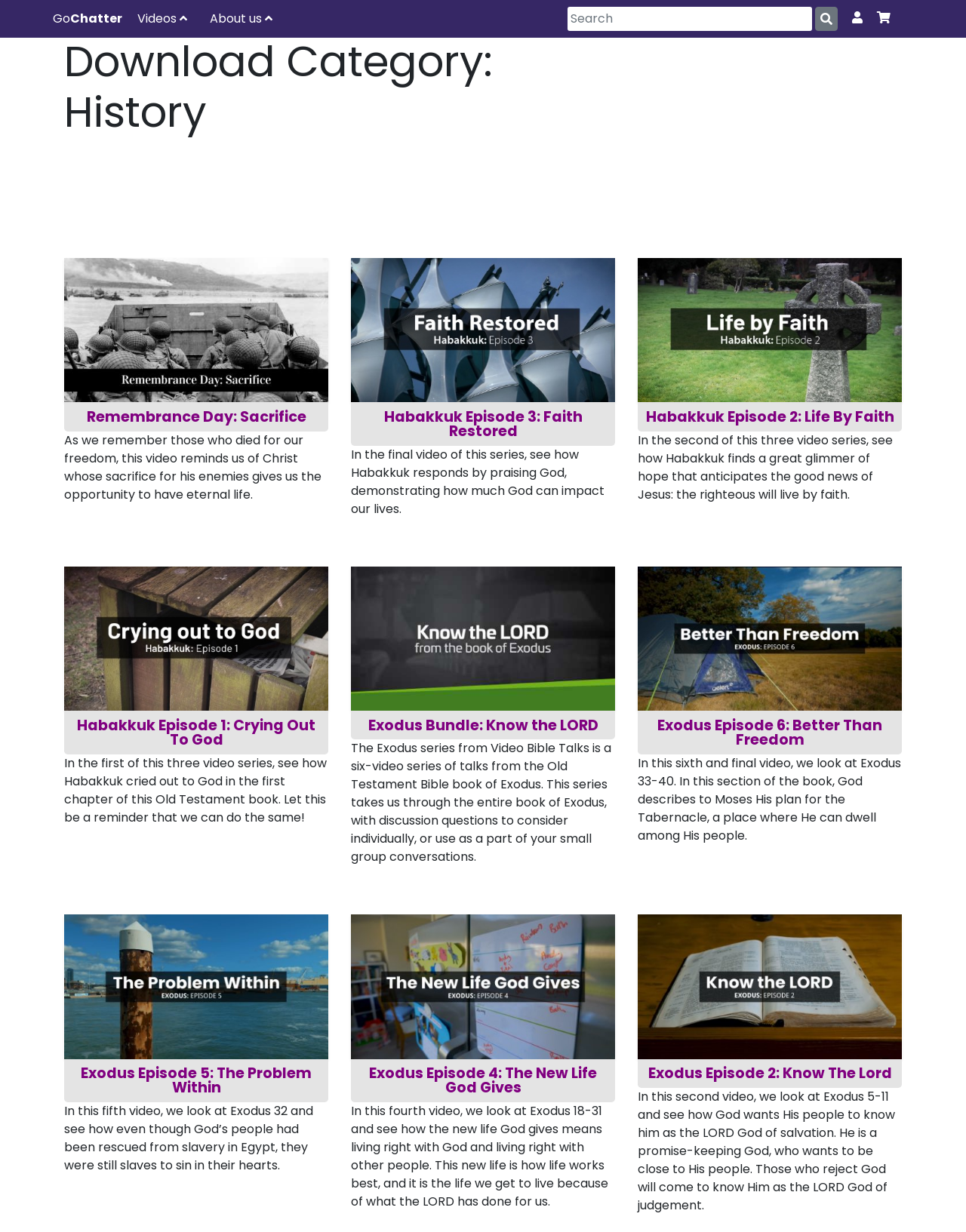Bounding box coordinates should be provided in the format (top-left x, top-left y, bottom-right x, bottom-right y) with all values between 0 and 1. Identify the bounding box for this UI element: GoChatter

[0.055, 0.008, 0.127, 0.022]